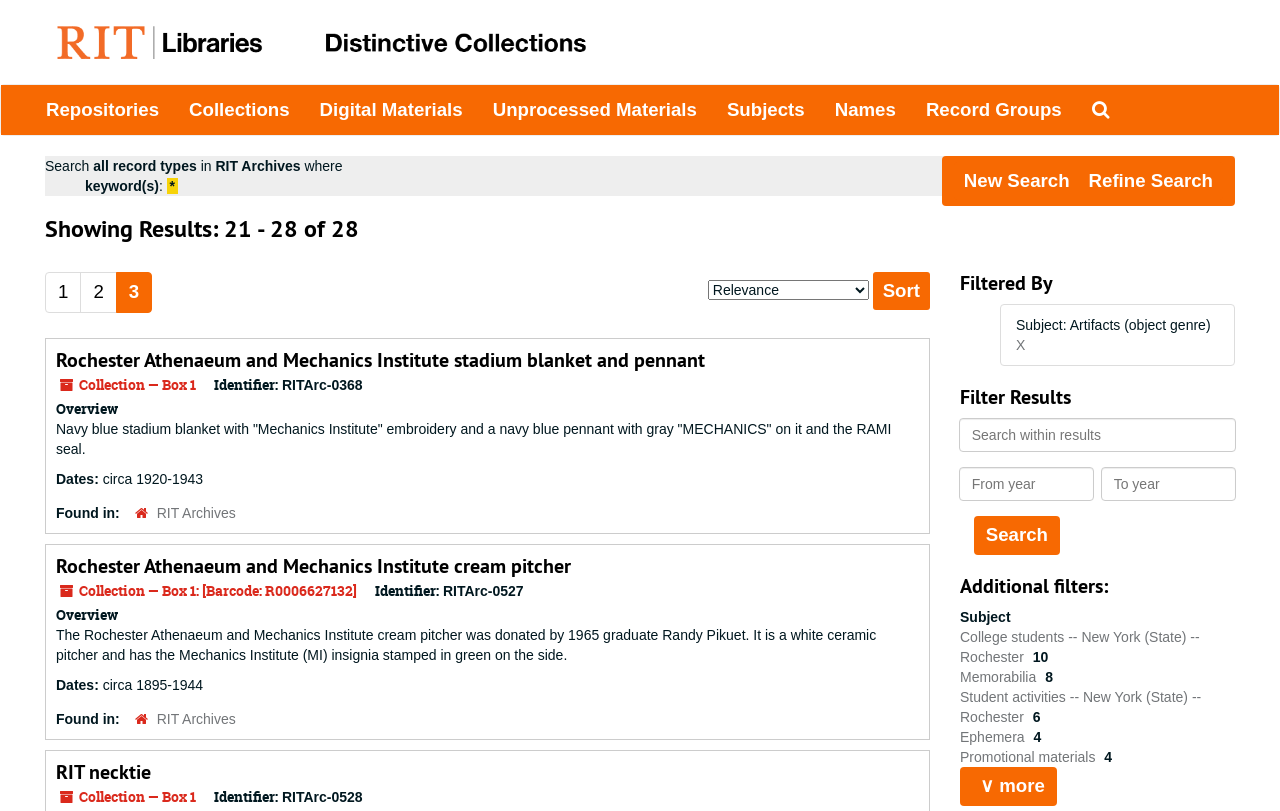Offer a meticulous caption that includes all visible features of the webpage.

This webpage displays 28 search results for RIT's Distinctive Collections. At the top, there is a navigation bar with 8 links: Repositories, Collections, Digital Materials, Unprocessed Materials, Subjects, Names, Record Groups, and Search The Archives. Below the navigation bar, there are two buttons: New Search and Refine Search.

The main content area is divided into three sections. The first section displays the search results, with 3 results shown on this page. Each result includes a heading with a link to the collection, a brief description, and metadata such as identifier, dates, and found in information. The results are sorted by relevance, and there are links to navigate to other pages of results.

The second section, located on the right side of the page, allows users to filter the search results. There are options to filter by subject, with 4 options shown, and a search box to search within the results. Additionally, there are fields to filter by date range and a button to apply the filters.

The third section, located at the bottom of the page, displays additional filters. There are 4 filters shown, with options to filter by subject, including College students, Memorabilia, Student activities, and Ephemera. Each filter has a link to apply the filter and a count of the number of results that match the filter.